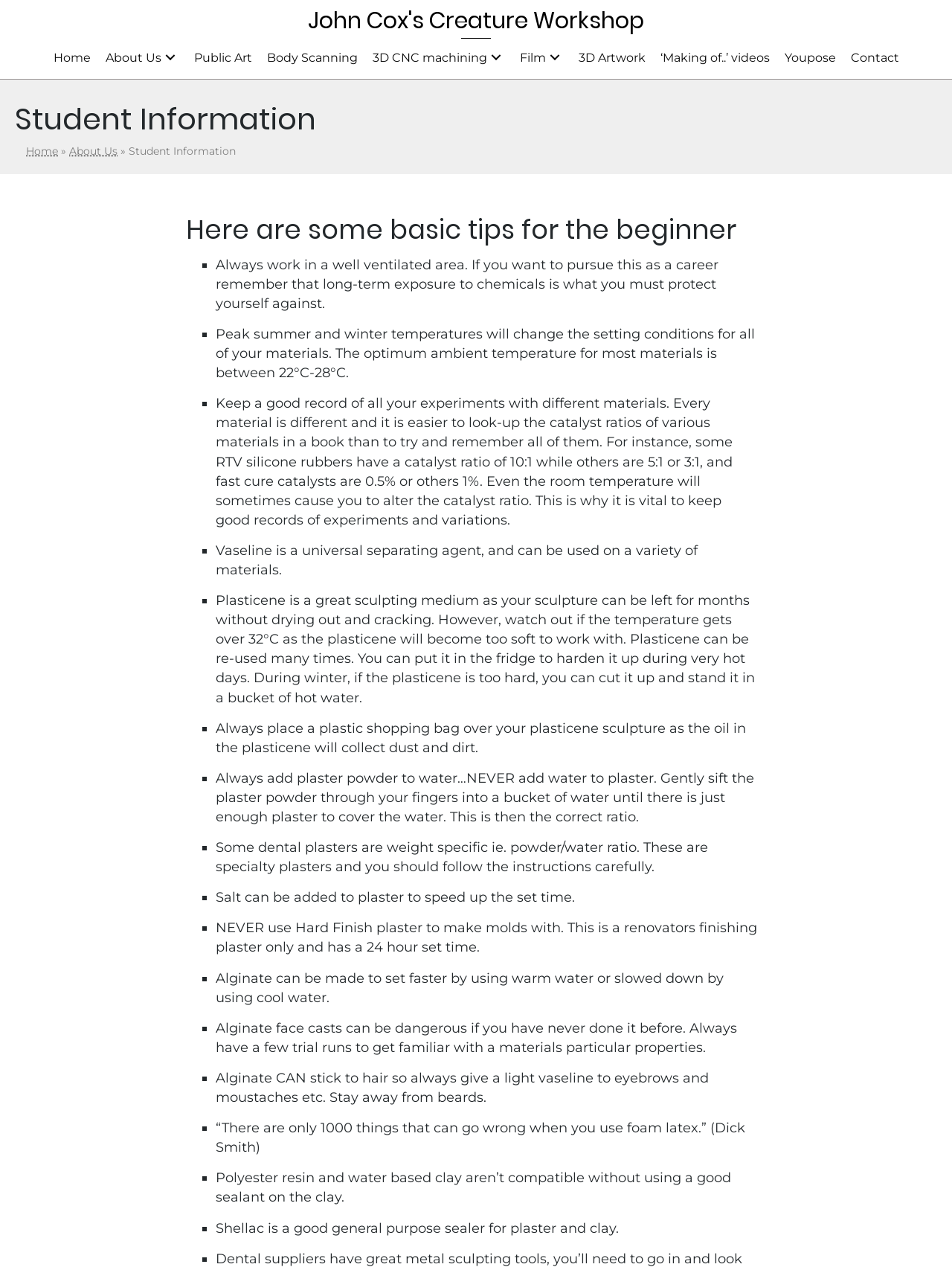What should you add to plaster to speed up the set time?
Refer to the screenshot and respond with a concise word or phrase.

Salt